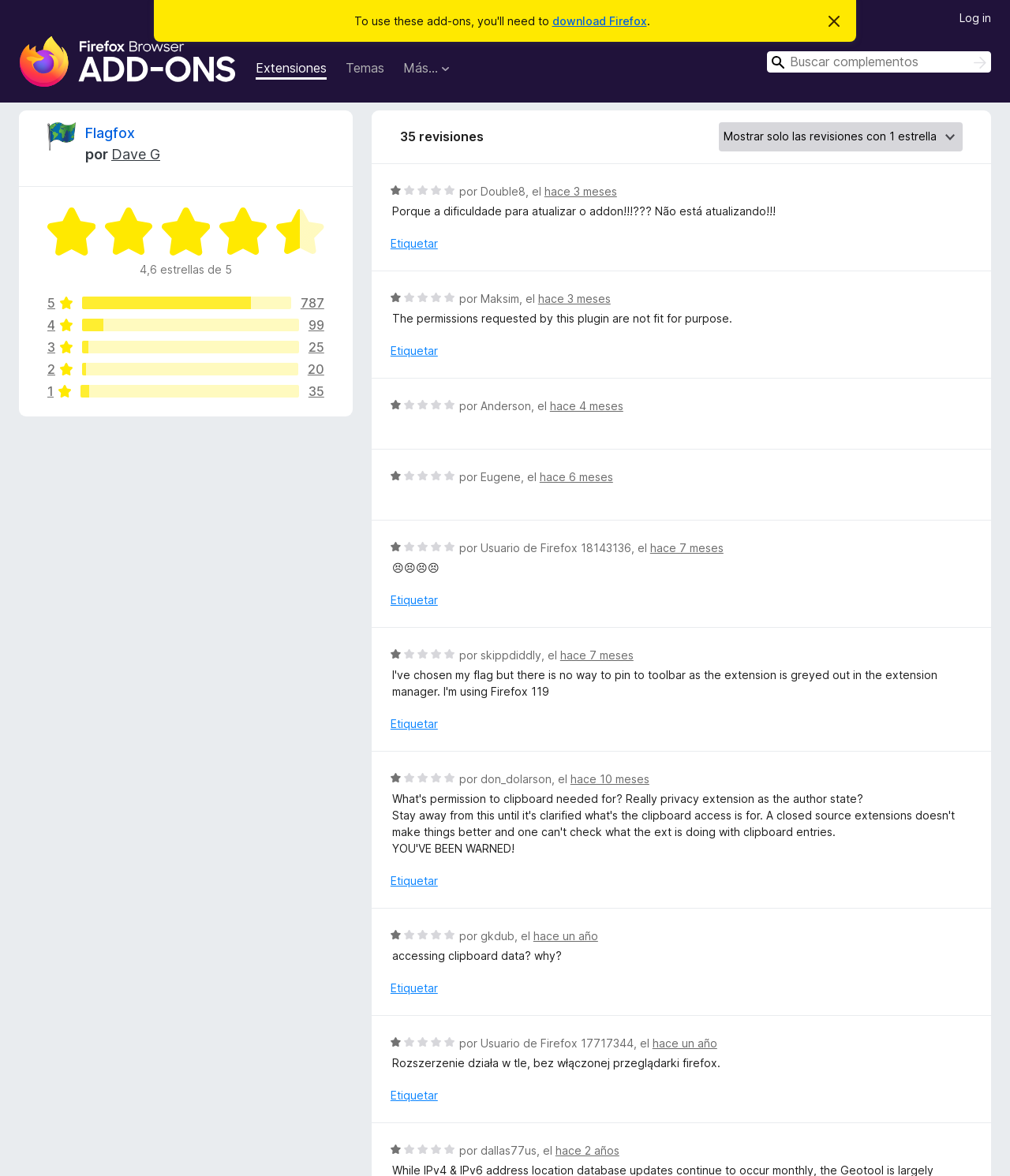Explain the features and main sections of the webpage comprehensively.

This webpage is about the reviews and ratings of Flagfox, a Firefox add-on. At the top, there is a link to download Firefox and a button to ignore a warning. Below that, there is a search bar with a button to search for add-ons. On the top-right corner, there is a link to log in.

The main content of the page is divided into two sections. The first section is about the add-on Flagfox, which has a rating of 4.6 out of 5 stars. There are links to the add-on's icon, name, and author. Below that, there are ratings and reviews from users, with options to filter and sort them.

The second section is a list of 35 reviews, each with a rating, a comment, and the date it was posted. The reviews are listed in a bullet point format, with a marker at the beginning of each review. Each review has a button to report or flag the review. The reviews are from different users, with varying ratings and comments about the add-on.

There are also some links and buttons scattered throughout the page, such as a link to the add-on's page, a button to add the add-on to Firefox, and a link to search for more add-ons.